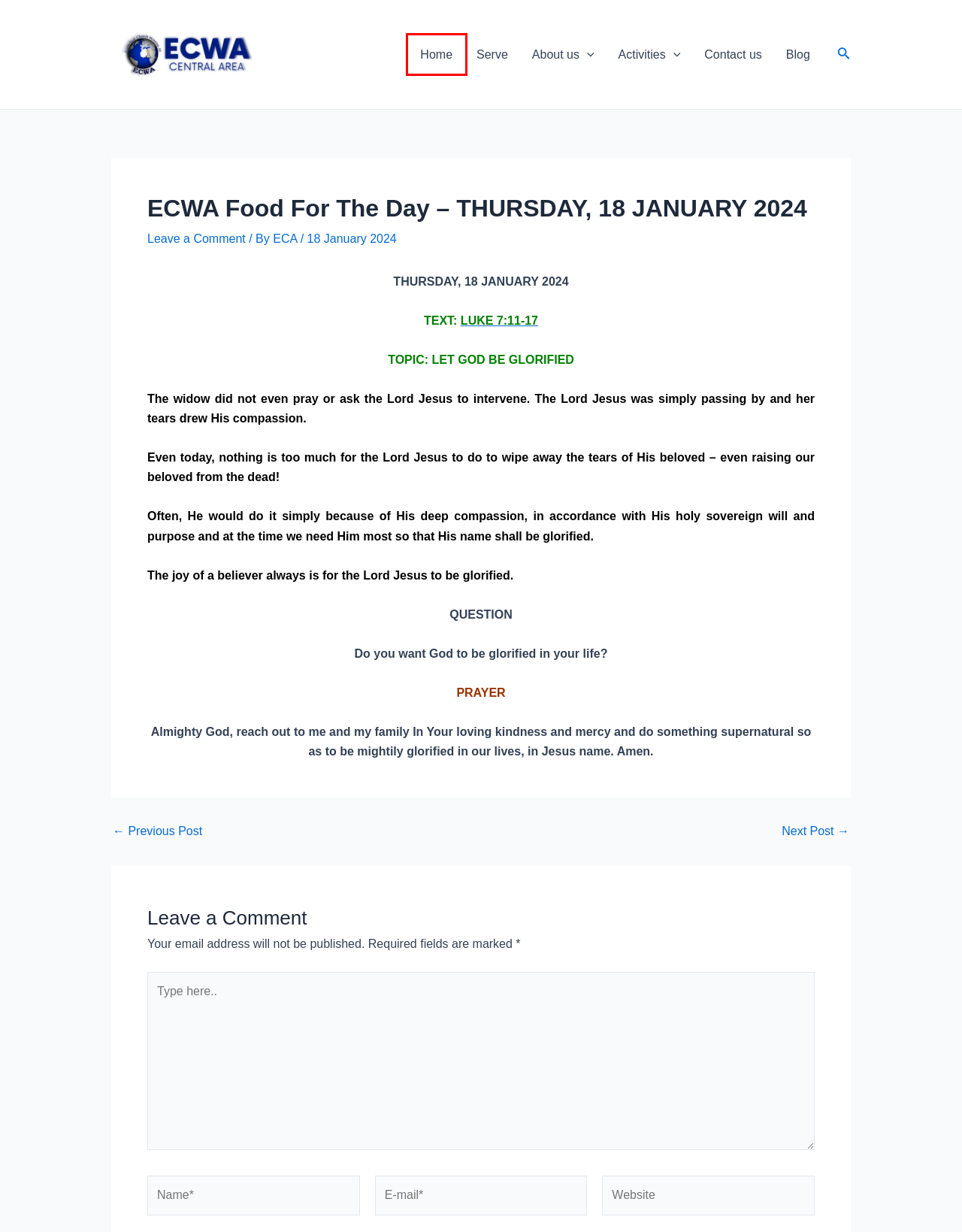Examine the screenshot of a webpage with a red rectangle bounding box. Select the most accurate webpage description that matches the new webpage after clicking the element within the bounding box. Here are the candidates:
A. Blog -
B. Serve -
C. Home -
D. ECWA Food For The Day - WEDNESDAY, 17 JANUARY 2024 -
E. LUKE 7:11-17 NIV - Jesus Raises a Widow’s Son - Soon - Bible Gateway
F. Don't time God... -
G. ECA, Author at
H. Contact us -

C